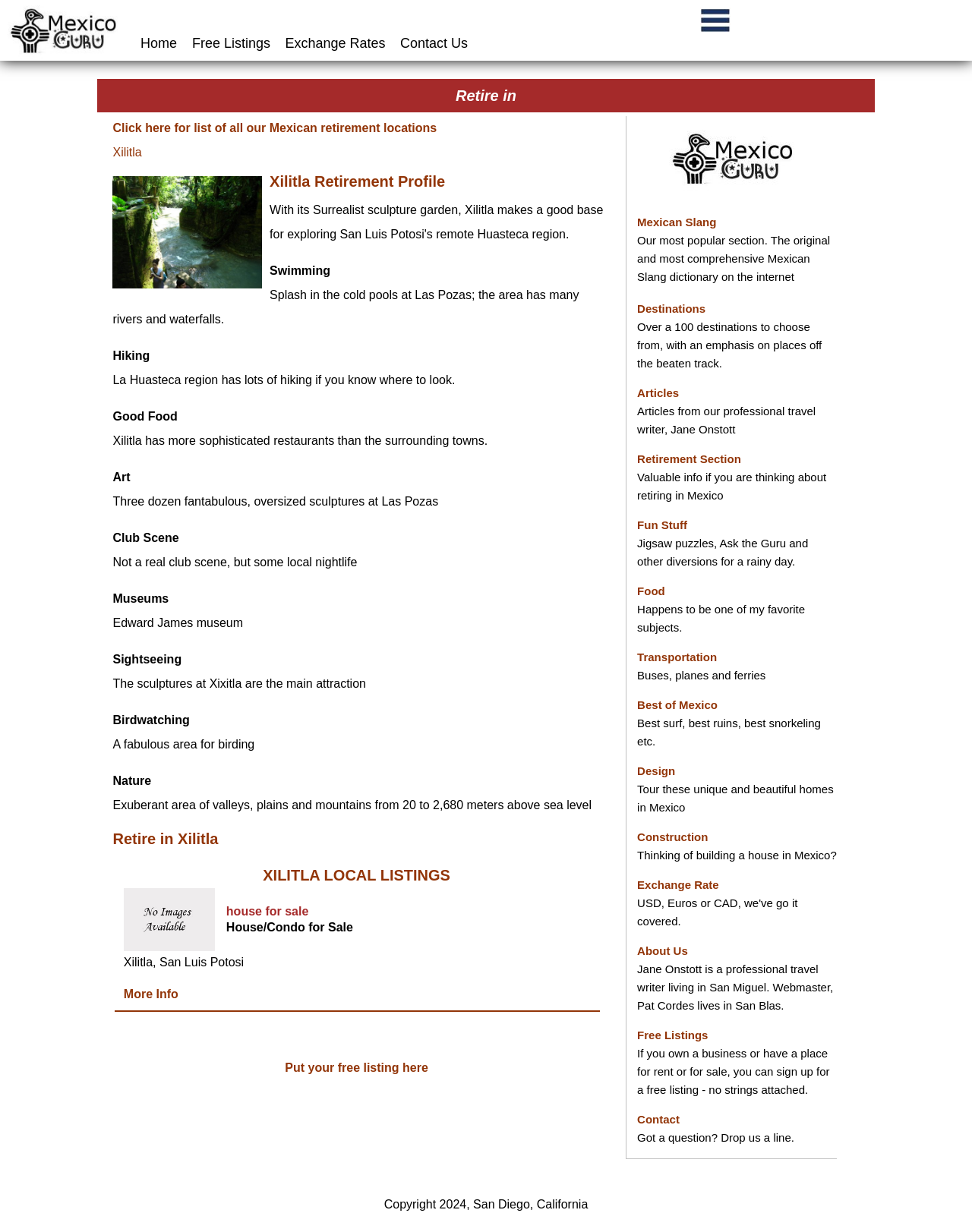Highlight the bounding box coordinates of the region I should click on to meet the following instruction: "Explore Free Listings".

[0.186, 0.029, 0.278, 0.041]